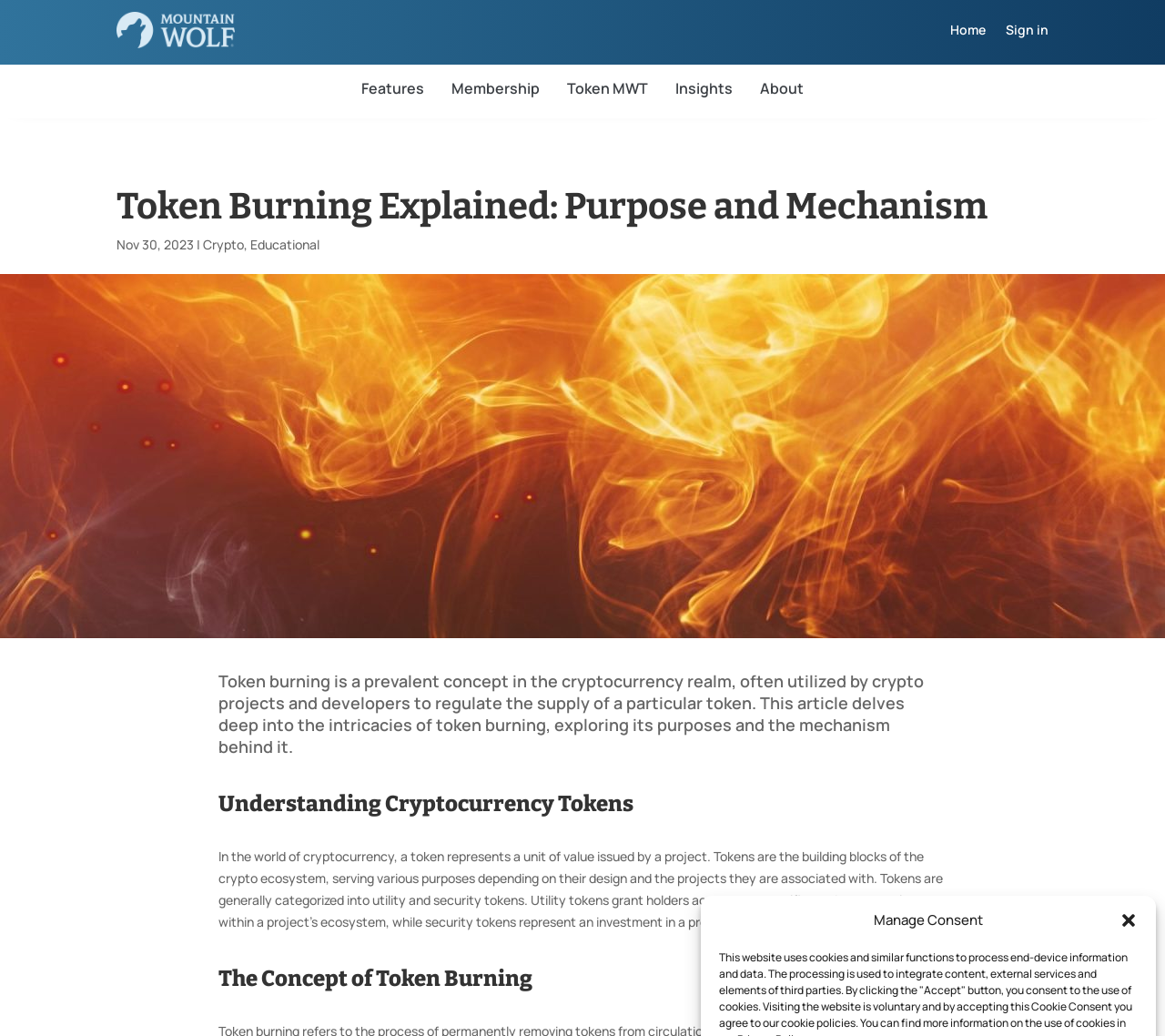Please provide a brief answer to the question using only one word or phrase: 
What is the date mentioned on the webpage?

Nov 30, 2023